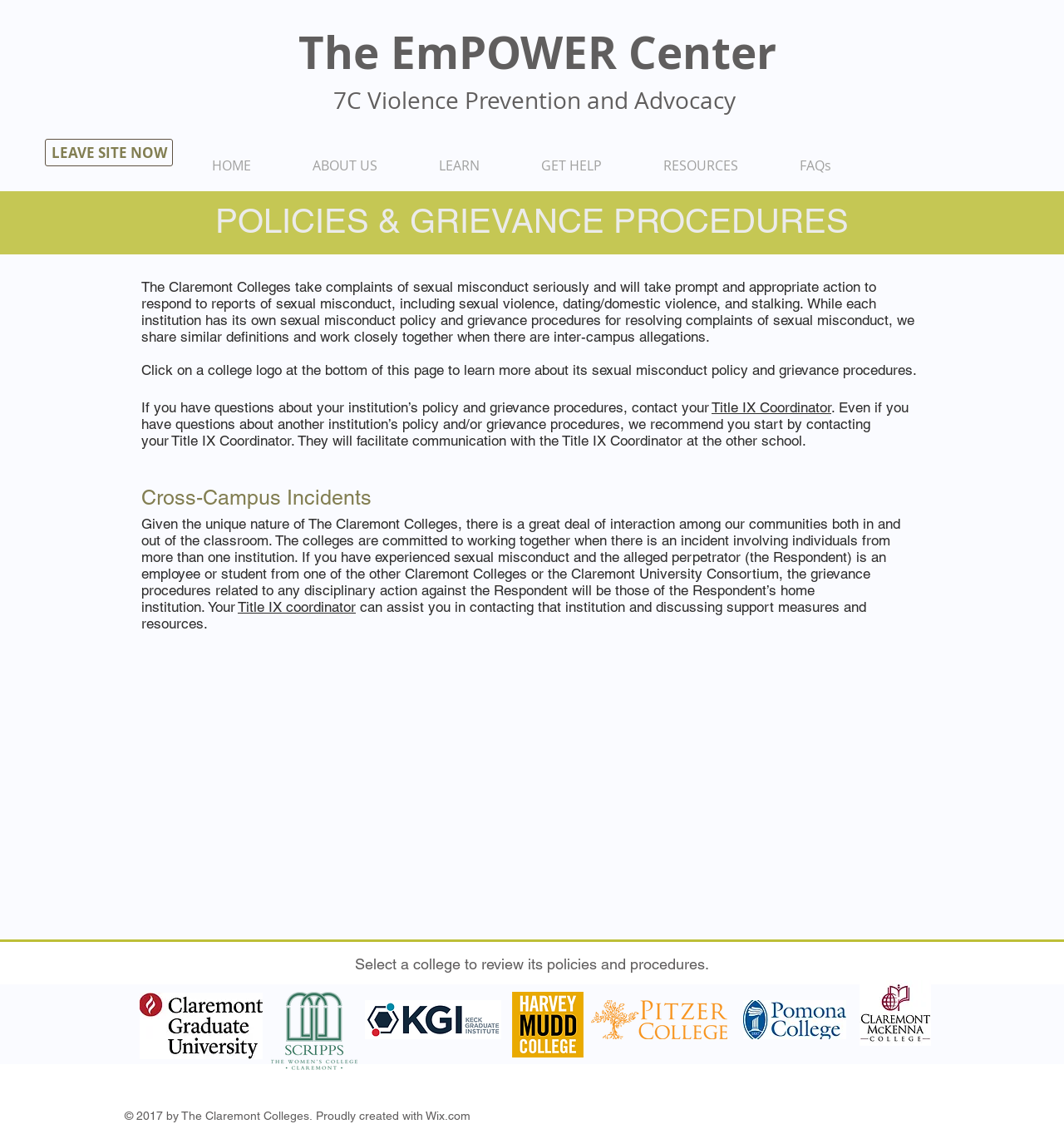Please answer the following question using a single word or phrase: How many college logos are displayed at the bottom of the page?

5